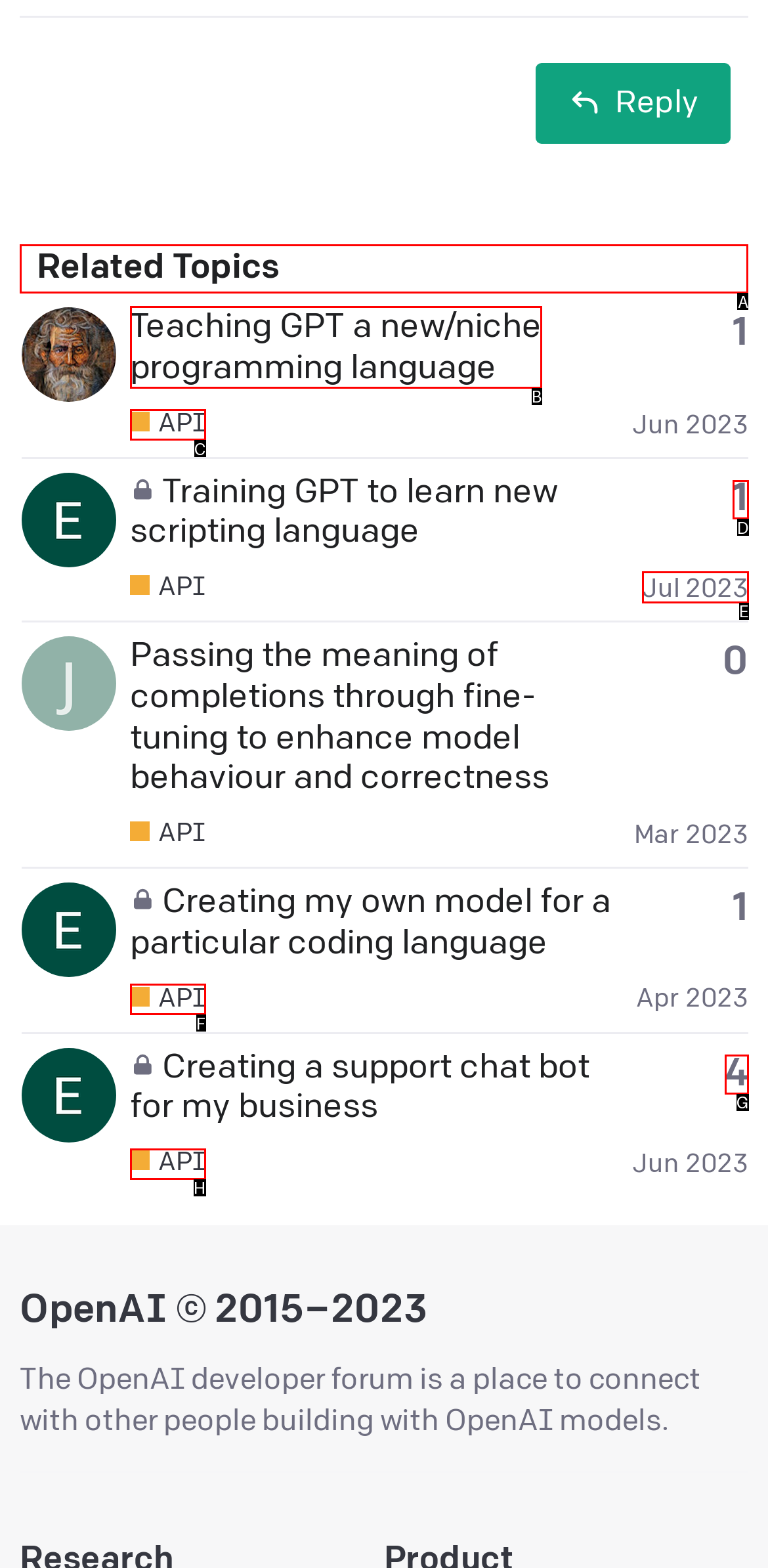Determine the letter of the UI element that will complete the task: View related topics
Reply with the corresponding letter.

A